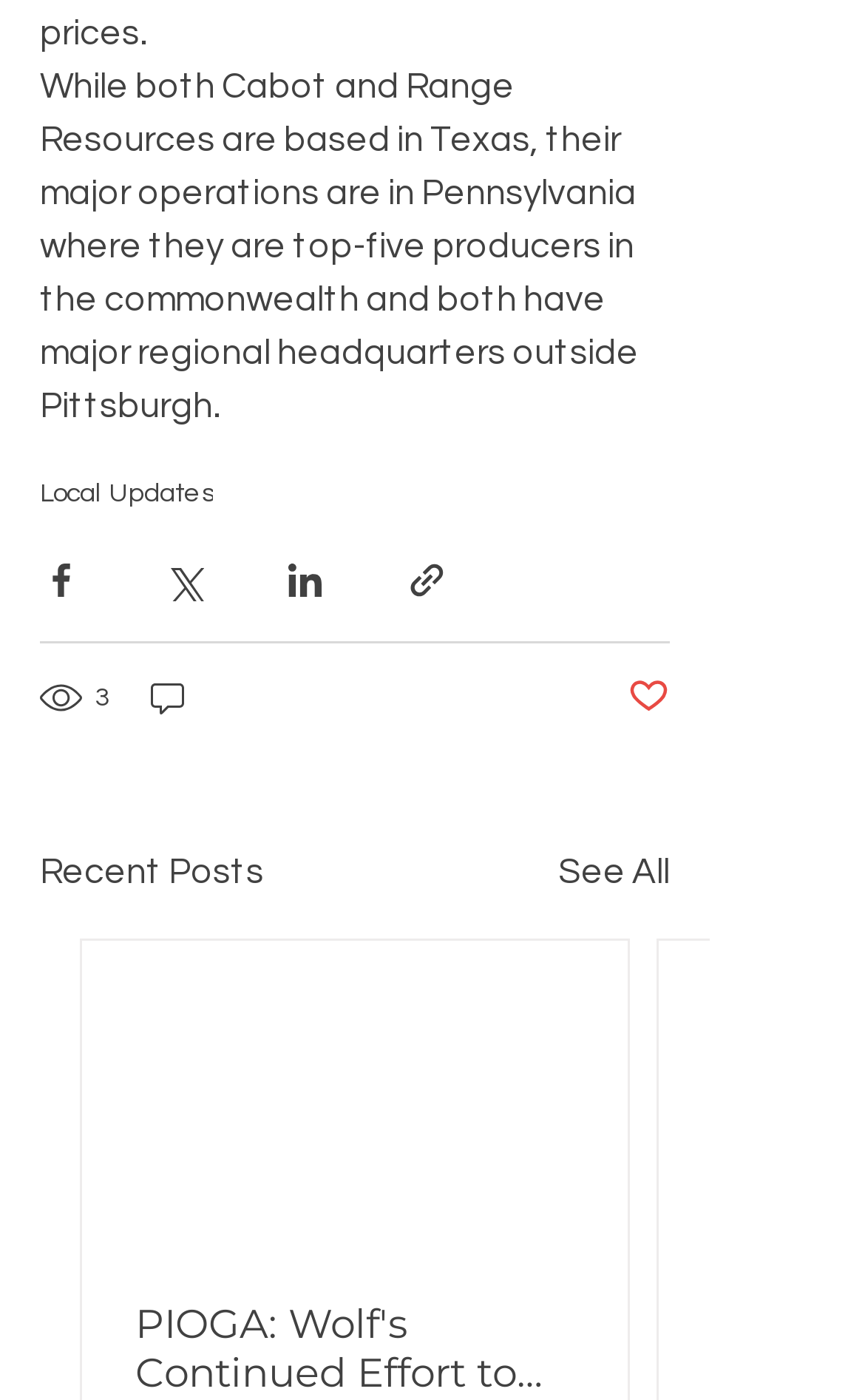What is the category of the webpage content?
Refer to the image and give a detailed answer to the query.

The webpage contains a heading 'Recent Posts' and a link 'Local Updates', which suggests that the content of the webpage is related to news or updates, possibly in a local context.